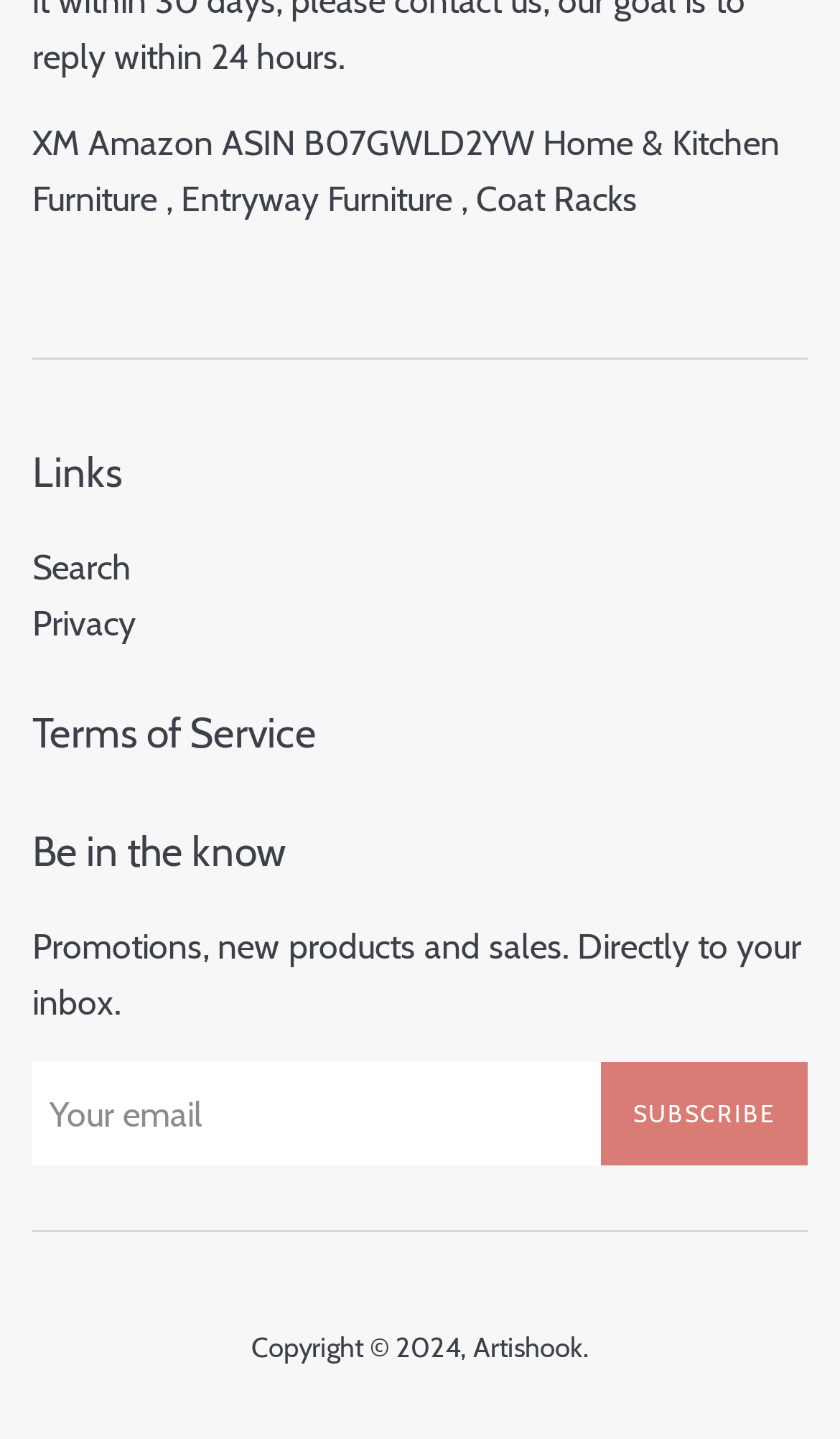What is the action performed by the 'SUBSCRIBE' button?
From the image, provide a succinct answer in one word or a short phrase.

Subscribe to newsletter